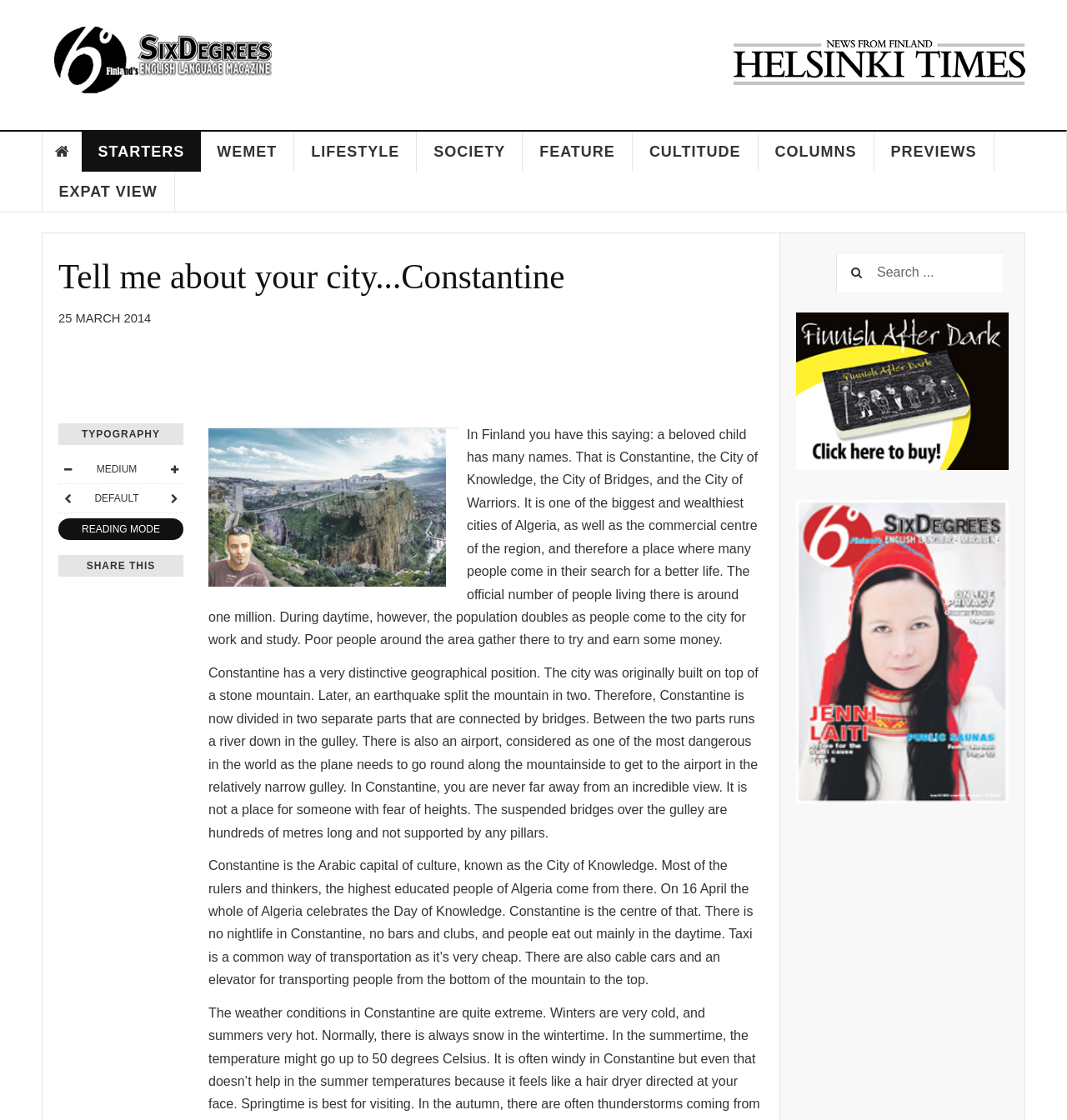Could you highlight the region that needs to be clicked to execute the instruction: "Search for something"?

[0.784, 0.225, 0.94, 0.26]